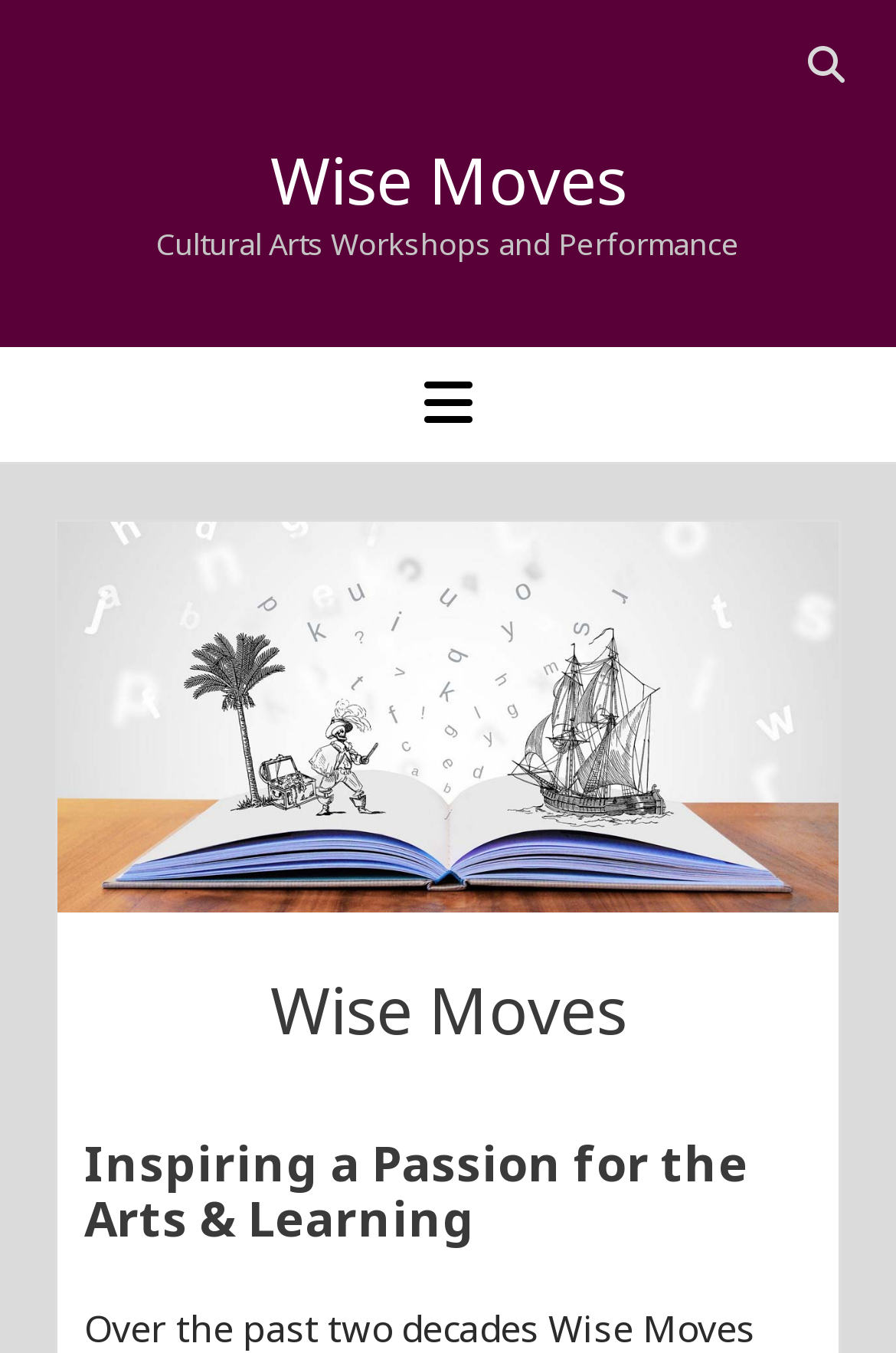Please determine the bounding box coordinates of the element's region to click in order to carry out the following instruction: "Open dropdown menu for WORKSHOPS FOR SCHOOLS". The coordinates should be four float numbers between 0 and 1, i.e., [left, top, right, bottom].

[0.751, 0.319, 0.818, 0.36]